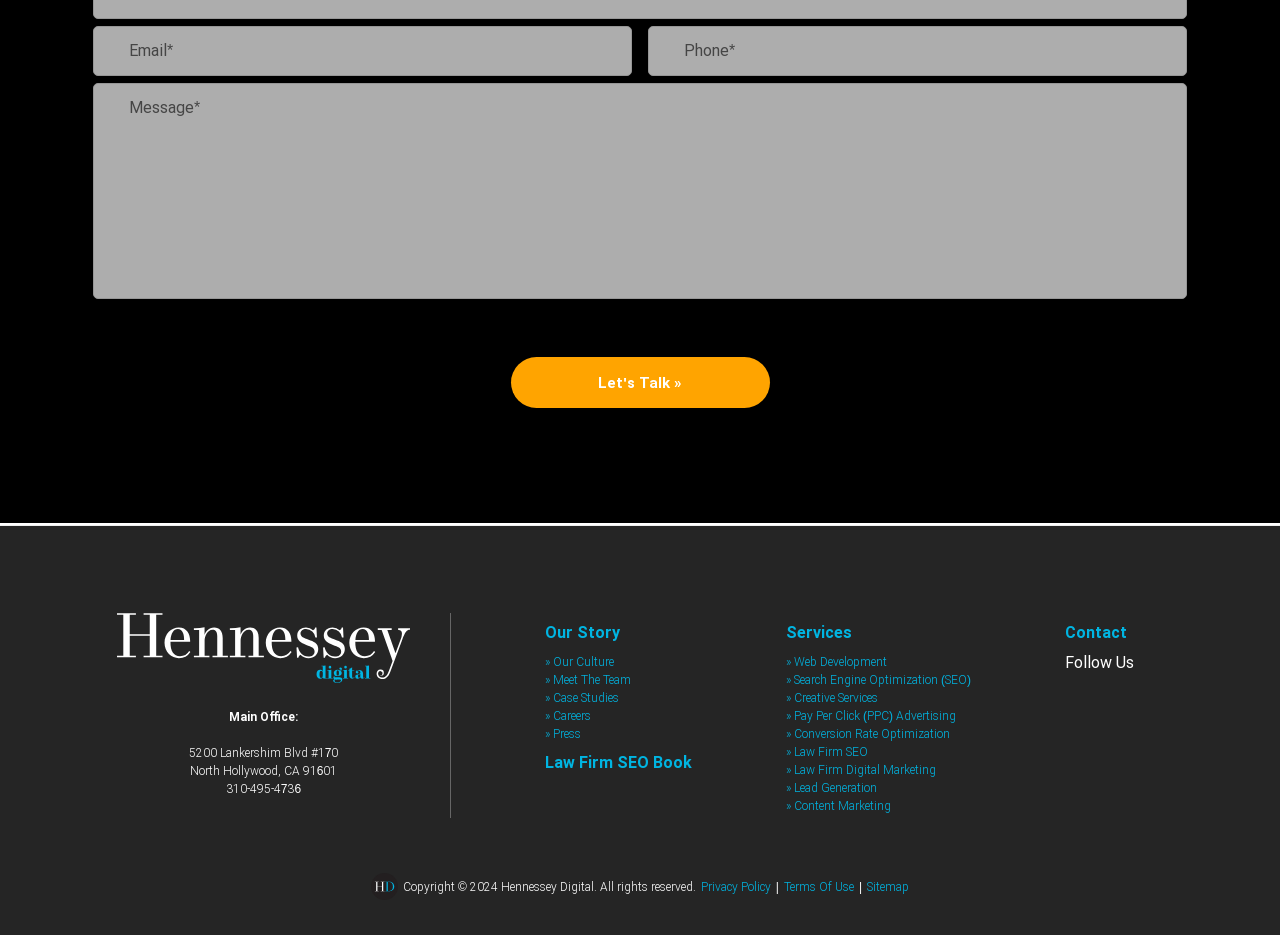What services does the company offer?
Please provide a single word or phrase as your answer based on the screenshot.

Web Development, SEO, etc.